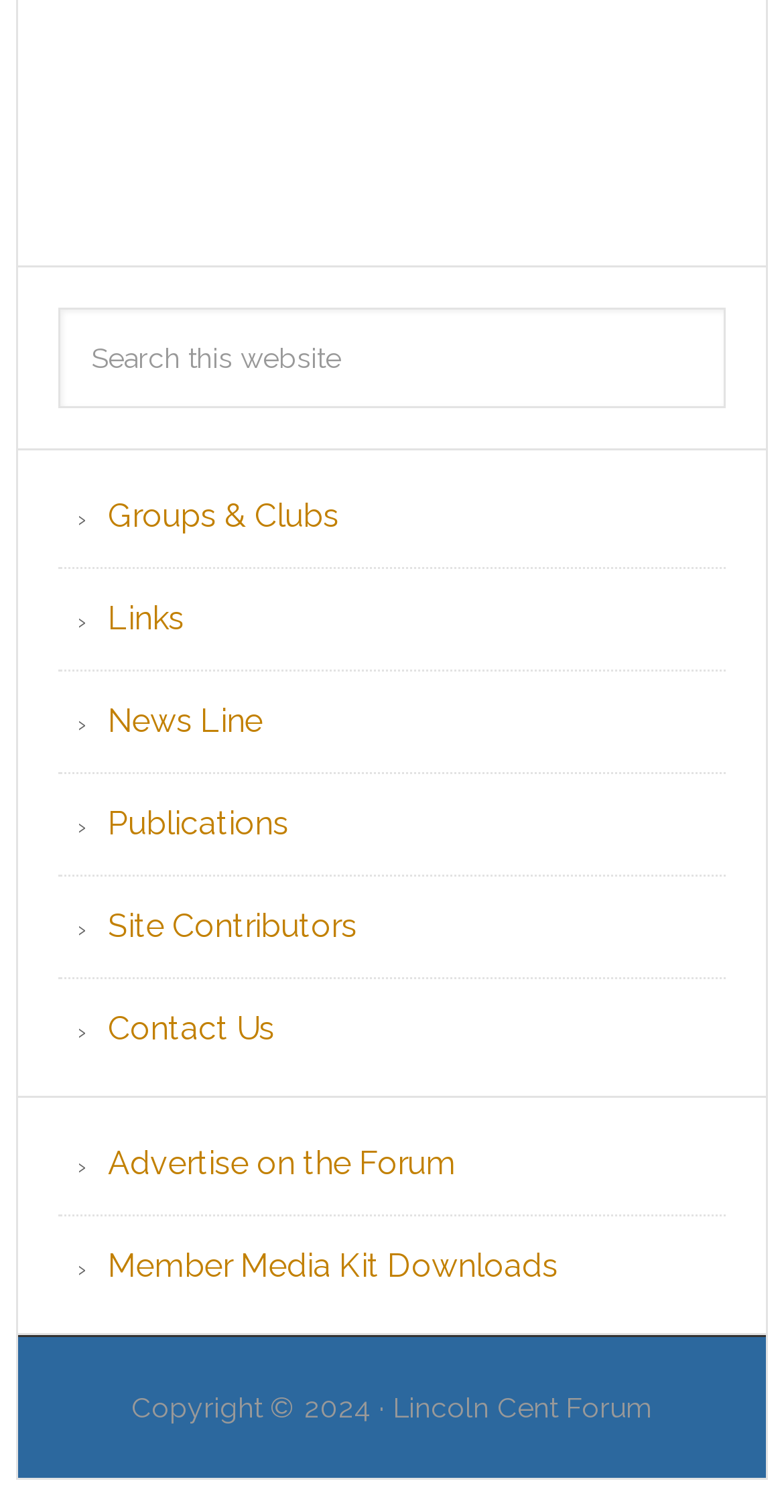Locate the bounding box coordinates of the area you need to click to fulfill this instruction: 'Click on Groups & Clubs'. The coordinates must be in the form of four float numbers ranging from 0 to 1: [left, top, right, bottom].

[0.138, 0.328, 0.433, 0.353]